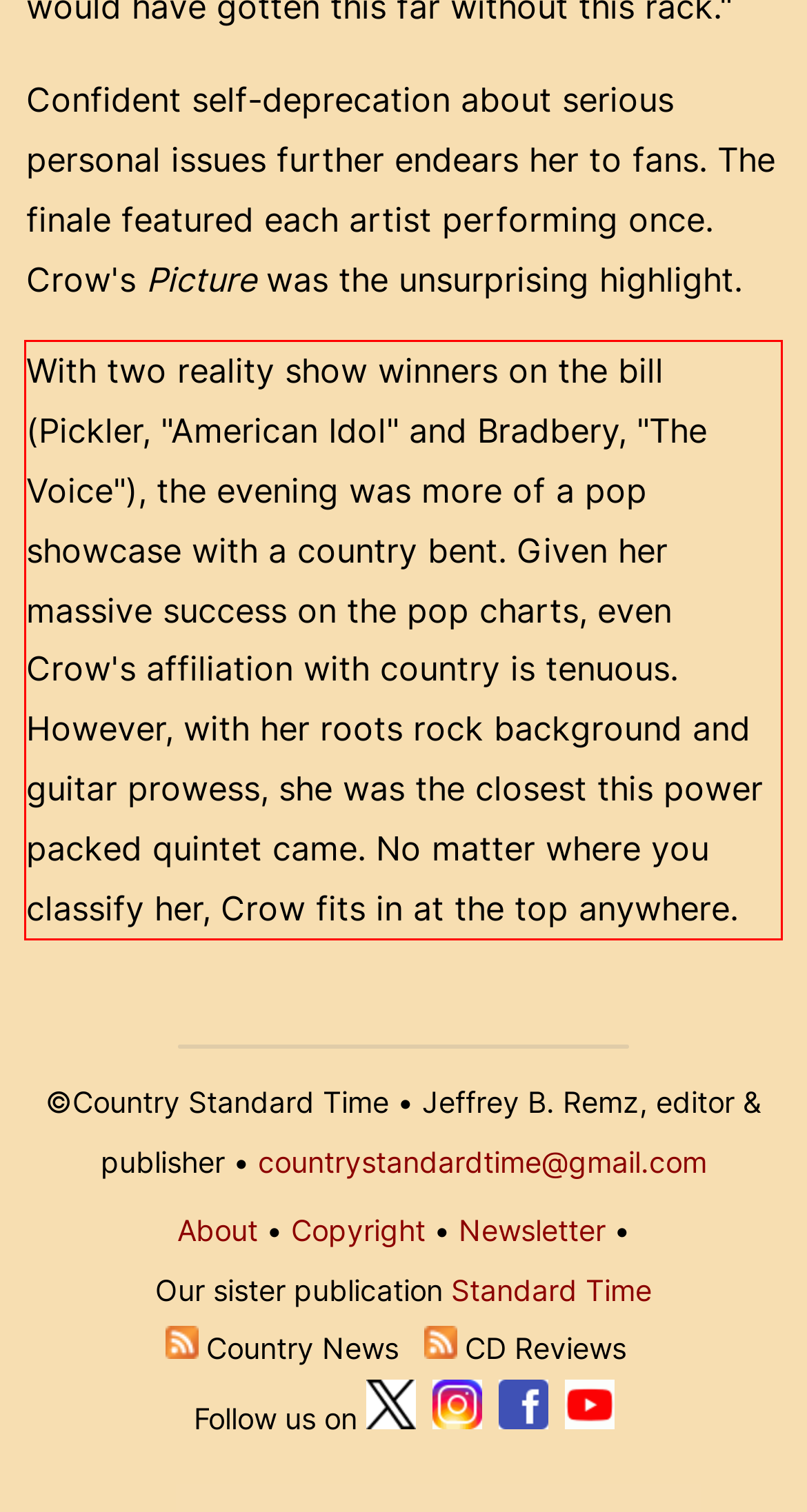Please look at the webpage screenshot and extract the text enclosed by the red bounding box.

With two reality show winners on the bill (Pickler, "American Idol" and Bradbery, "The Voice"), the evening was more of a pop showcase with a country bent. Given her massive success on the pop charts, even Crow's affiliation with country is tenuous. However, with her roots rock background and guitar prowess, she was the closest this power packed quintet came. No matter where you classify her, Crow fits in at the top anywhere.